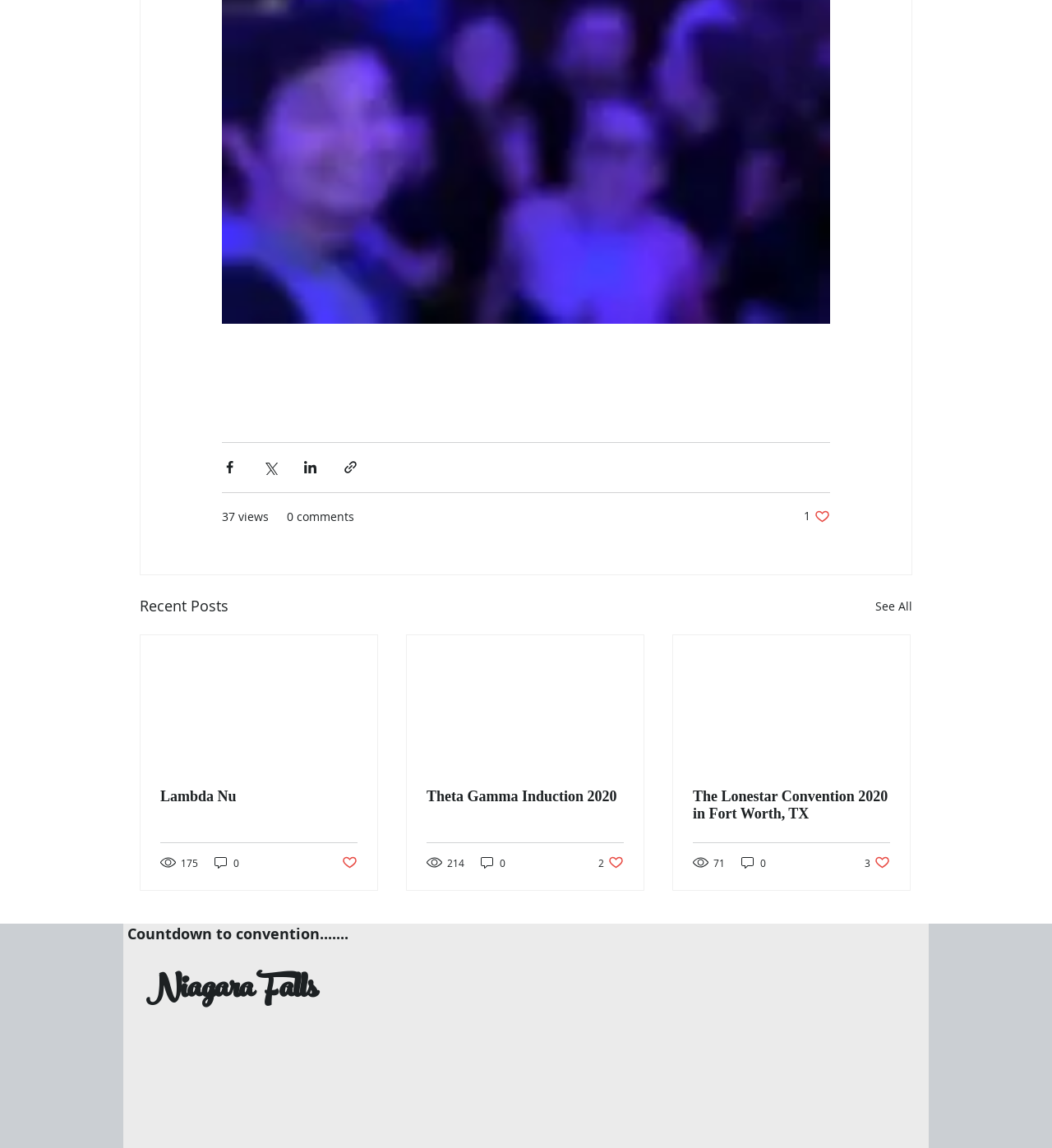Find the bounding box coordinates for the UI element that matches this description: "parent_node: Theta Gamma Induction 2020".

[0.387, 0.553, 0.612, 0.669]